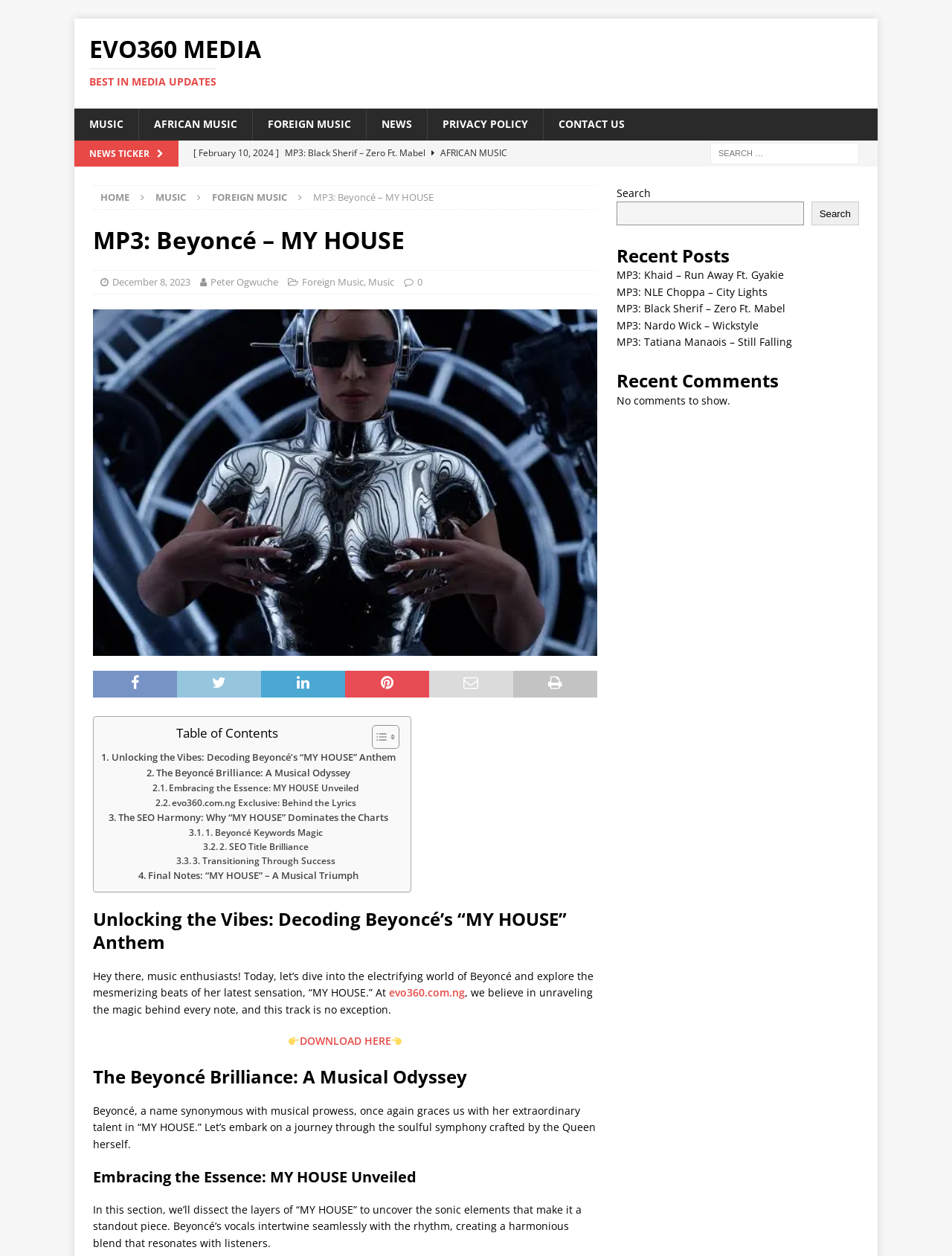Please provide the bounding box coordinates for the element that needs to be clicked to perform the instruction: "Search for music". The coordinates must consist of four float numbers between 0 and 1, formatted as [left, top, right, bottom].

[0.746, 0.114, 0.902, 0.131]